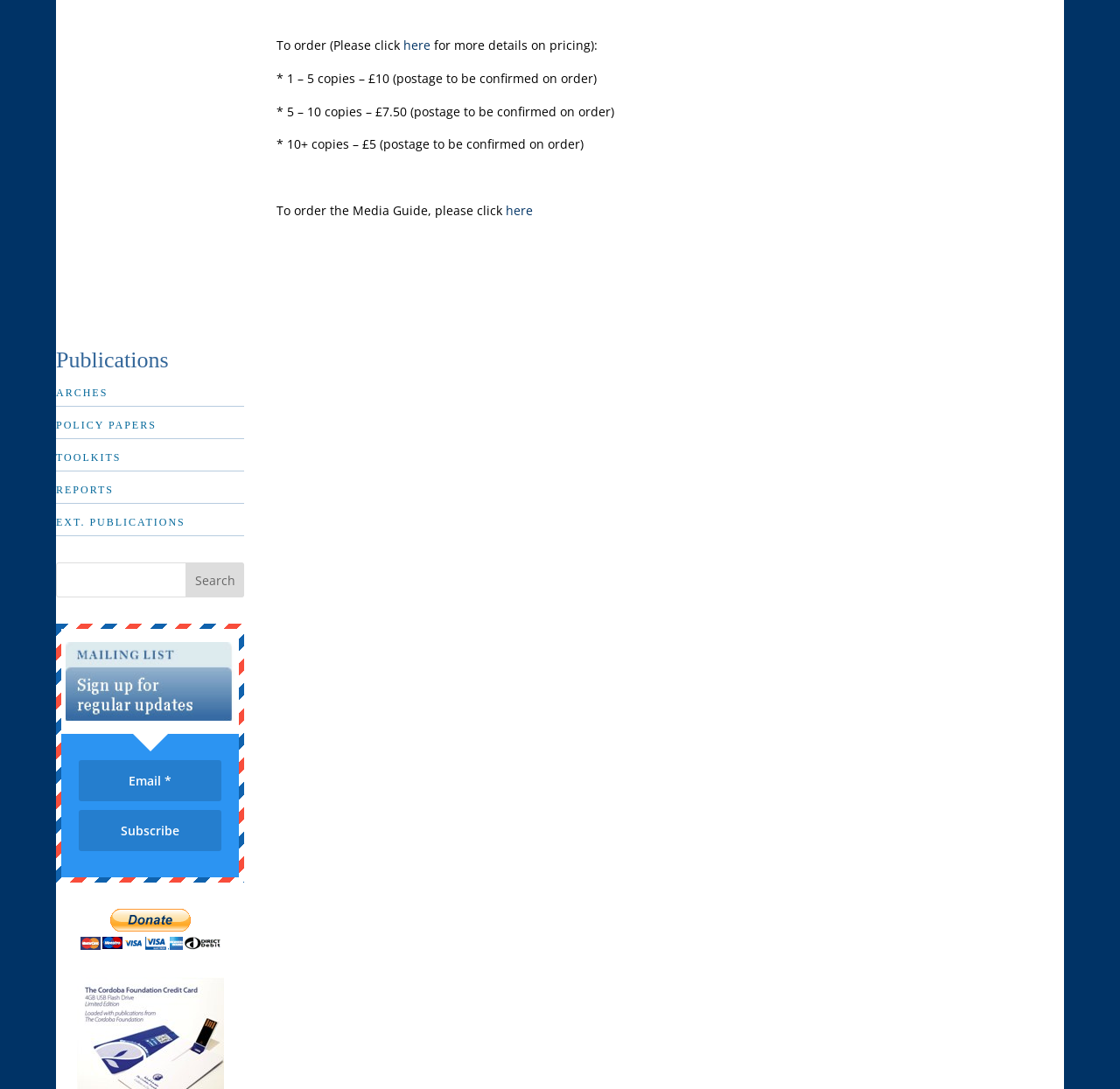Identify the coordinates of the bounding box for the element that must be clicked to accomplish the instruction: "Order the Media Guide".

[0.452, 0.185, 0.476, 0.201]